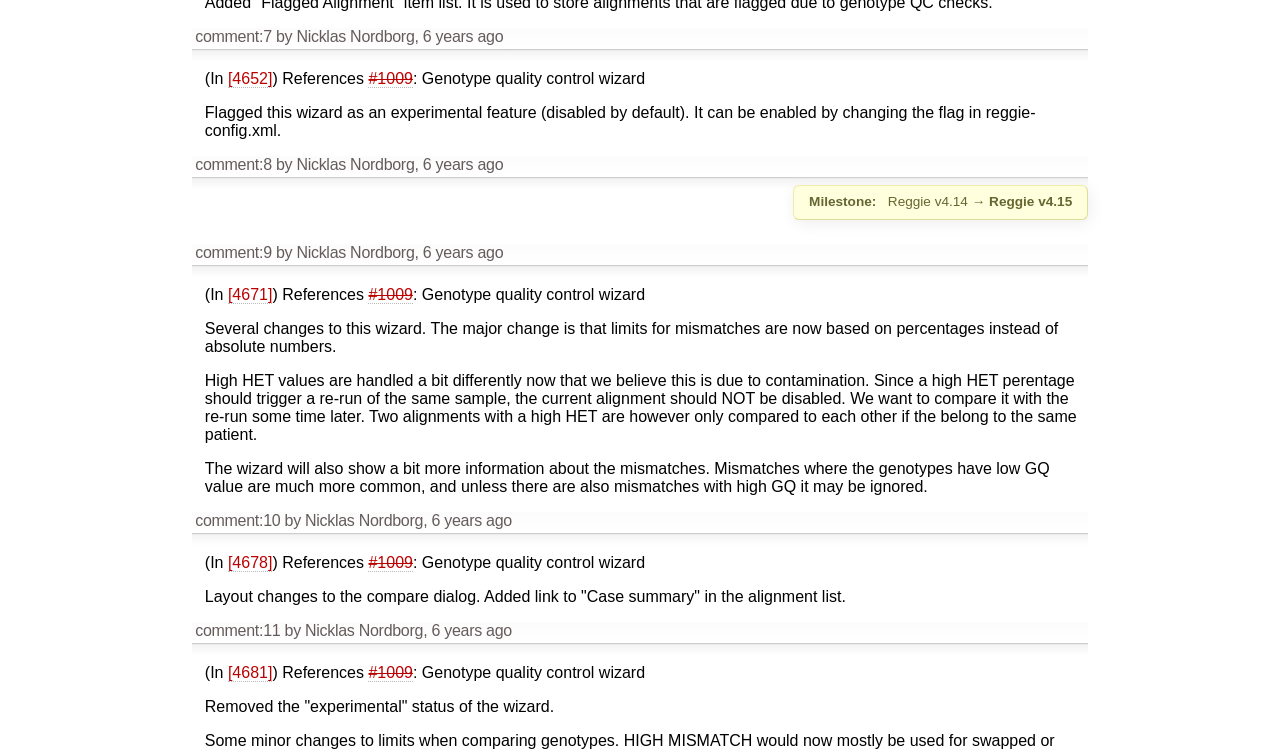Please find the bounding box for the UI component described as follows: "[4671]".

[0.178, 0.382, 0.213, 0.406]